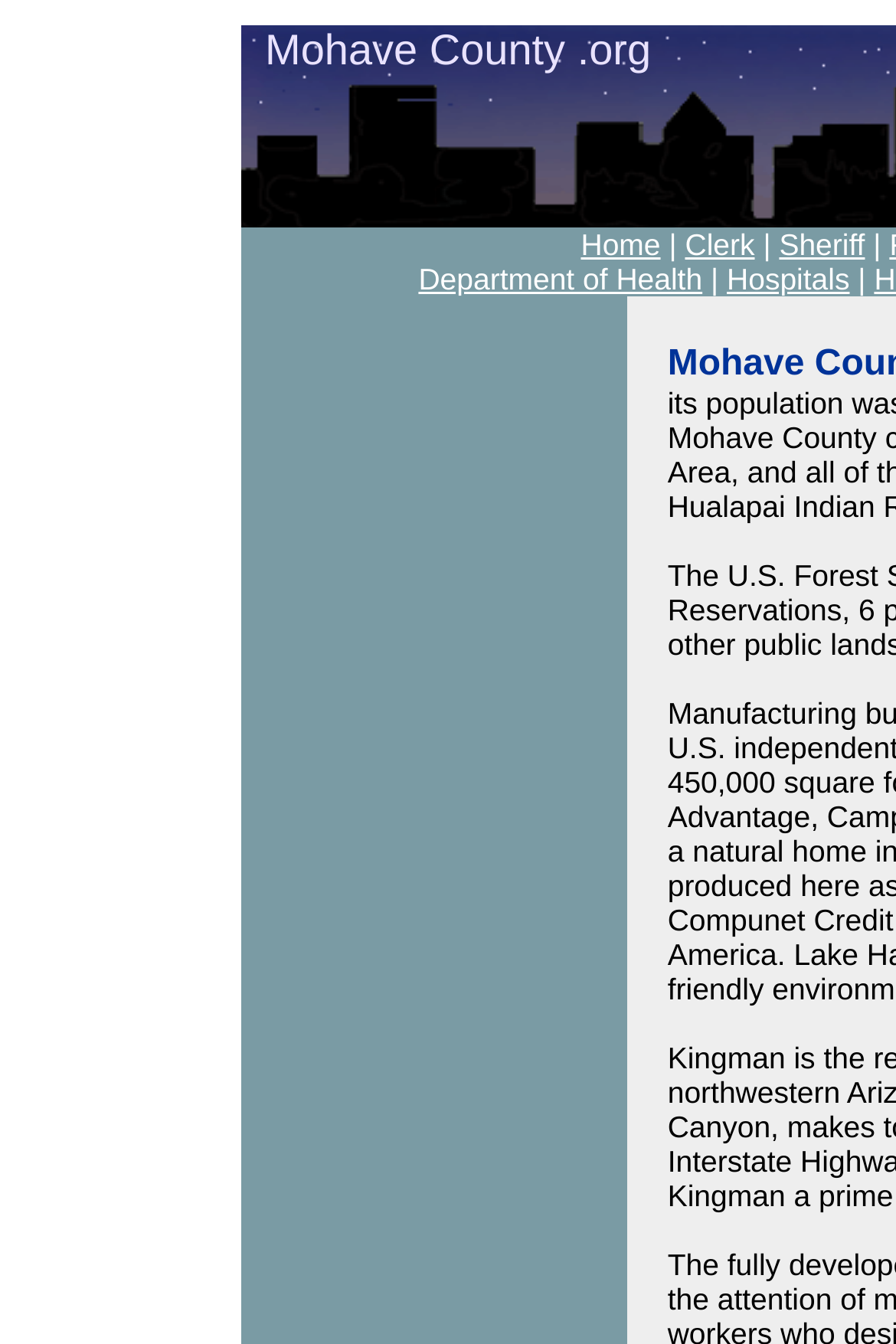Find the bounding box of the UI element described as follows: "Department of Health".

[0.467, 0.195, 0.784, 0.221]